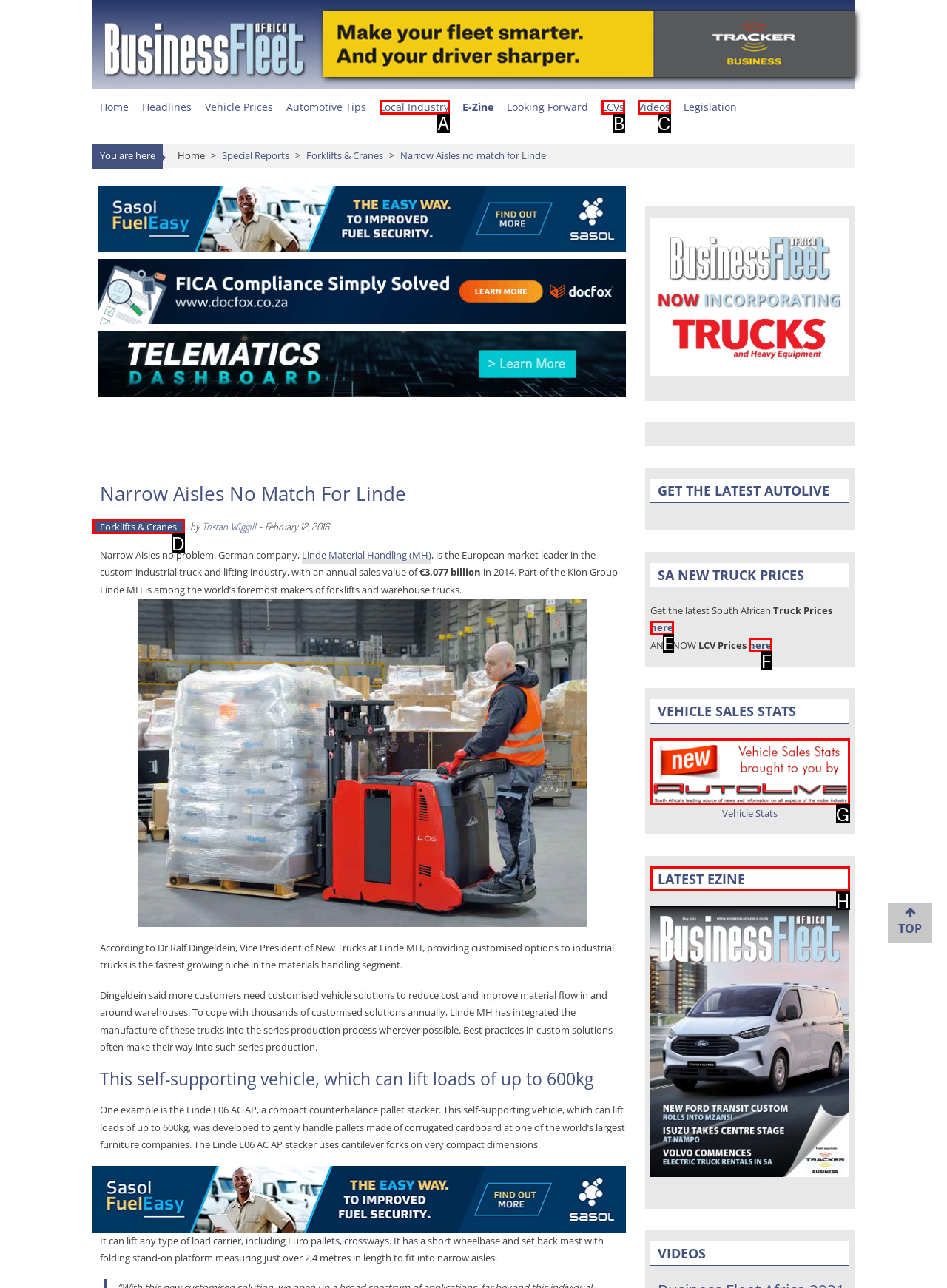Identify the HTML element I need to click to complete this task: View the 'LATEST EZINE' Provide the option's letter from the available choices.

H